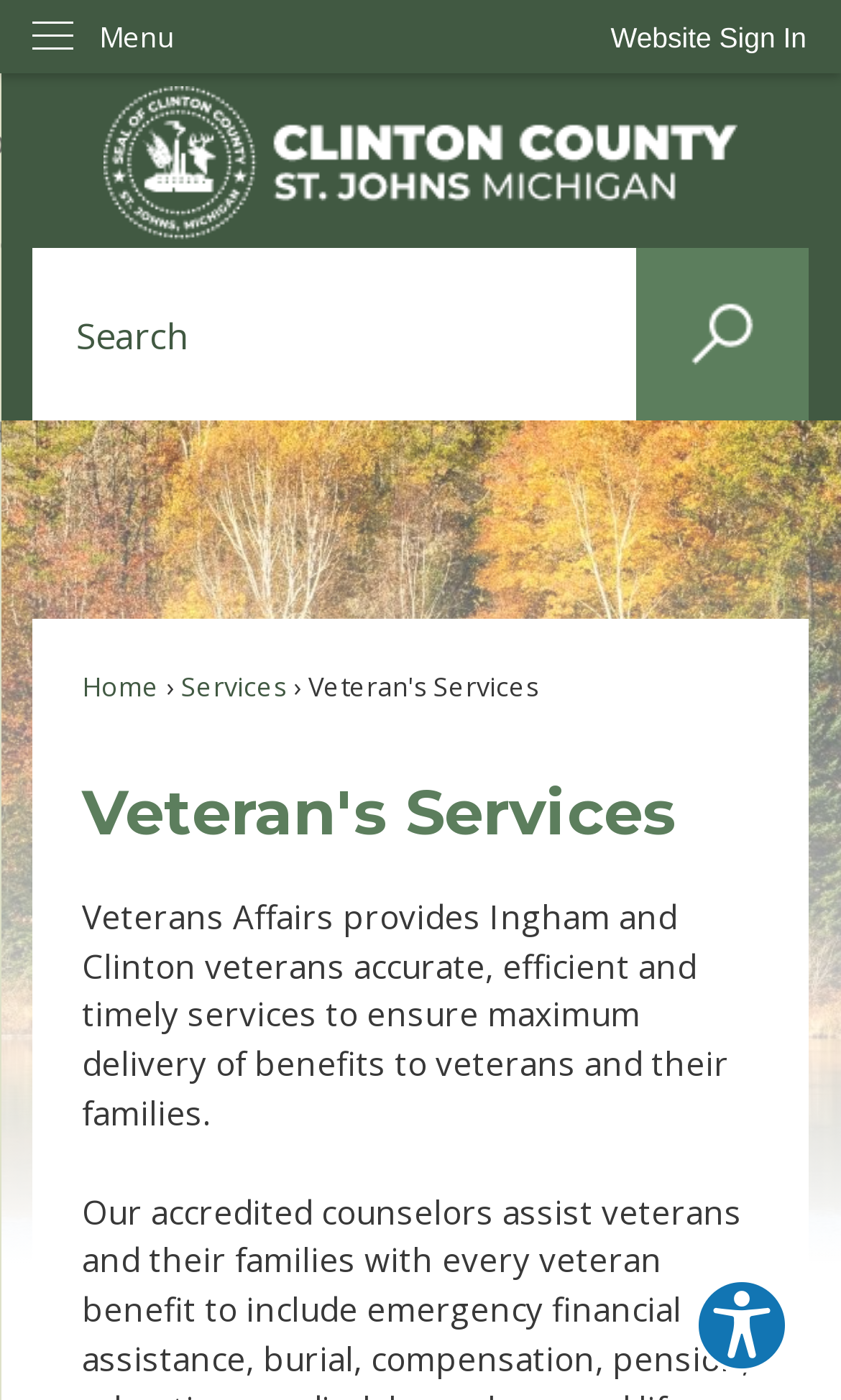How do I search for something on this website?
Based on the image, answer the question in a detailed manner.

The search box is located in the top right section of the webpage, and it allows users to input keywords to search for specific content on the website. There is also a 'Go to Site Search' link next to the search box.